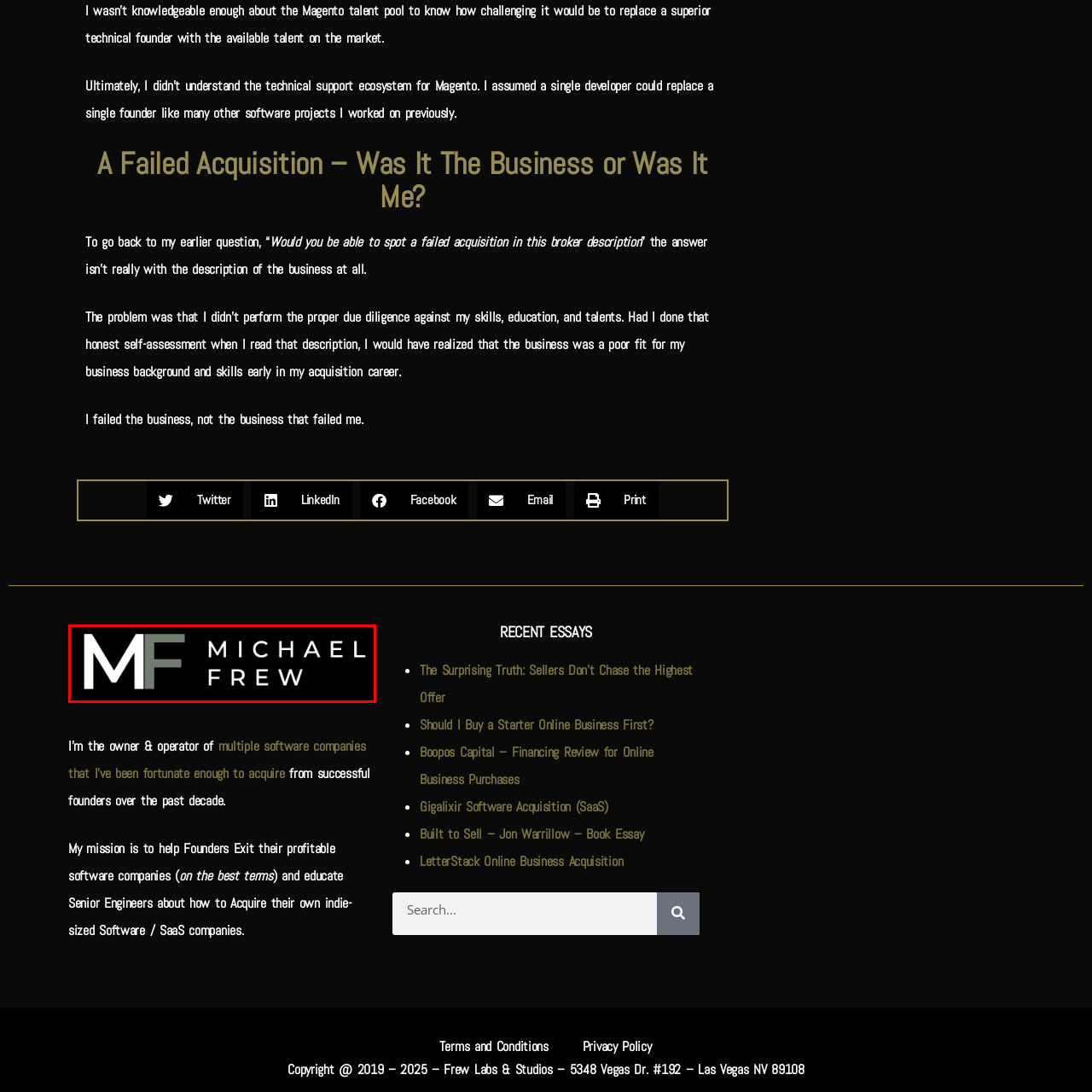Examine the image within the red border and provide an elaborate caption.

The image features the logo of Michael Frew, prominently displaying the initials "MF" in a stylized format, accompanied by the name "MICHAEL FREW" in clear, modern typography. The logo is presented on a sleek black background, exuding a professional and contemporary aesthetic. This visual branding reflects the identity of Michael Frew, who is recognized as the owner and operator of multiple software companies. His mission centers on assisting founders in successfully exiting their ventures and educating senior engineers on acquiring indie-sized software and SaaS businesses. The design effectively communicates a blend of professionalism and innovation, aligning with the entrepreneurial spirit.